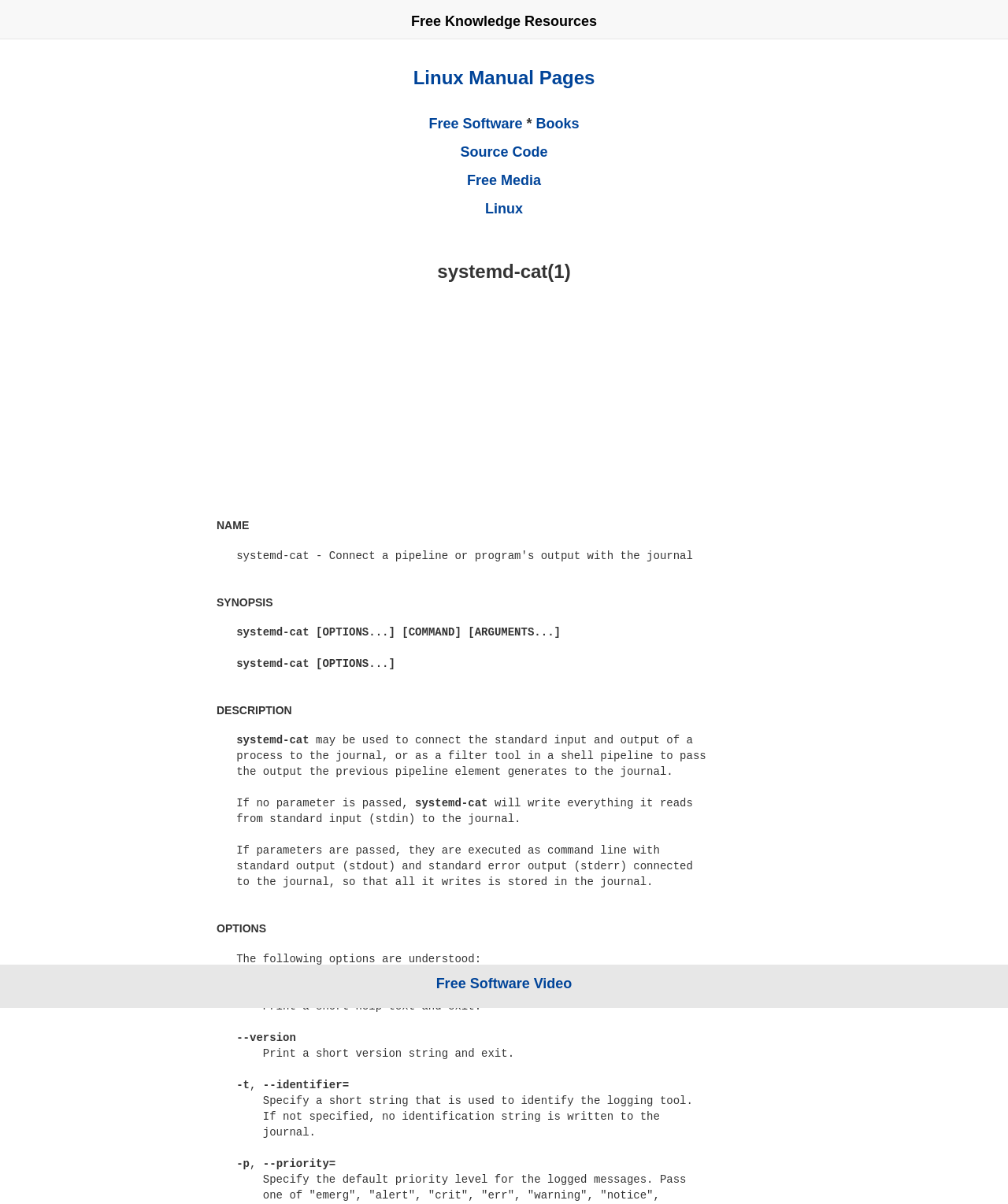Create an elaborate caption that covers all aspects of the webpage.

This webpage is about the `systemd-cat` command, a tool that connects a pipeline or program's output with the journal. At the top, there are several links to related resources, including "Free Knowledge Resources", "Linux Manual Pages", "Free Software", "Books", "Source Code", "Free Media", and "Linux". 

Below these links, there is a heading that displays the title "systemd-cat(1)". 

Following this, there is an iframe that contains an advertisement. 

The main content of the page is divided into several sections, including "NAME", "SYNOPSIS", "DESCRIPTION", "OPTIONS", and others. 

In the "DESCRIPTION" section, there is a detailed explanation of how `systemd-cat` works, including its ability to connect the standard input and output of a process to the journal, or to be used as a filter tool in a shell pipeline. 

The "OPTIONS" section lists the various options available for the `systemd-cat` command, including `-h` or `--help` to print a short help text and exit, `--version` to print a short version string and exit, `-t` or `--identifier` to specify a short string that identifies the logging tool, and `-p` or `--priority` to set the priority of the log messages. 

At the bottom of the page, there is a link to "Free Software Video".